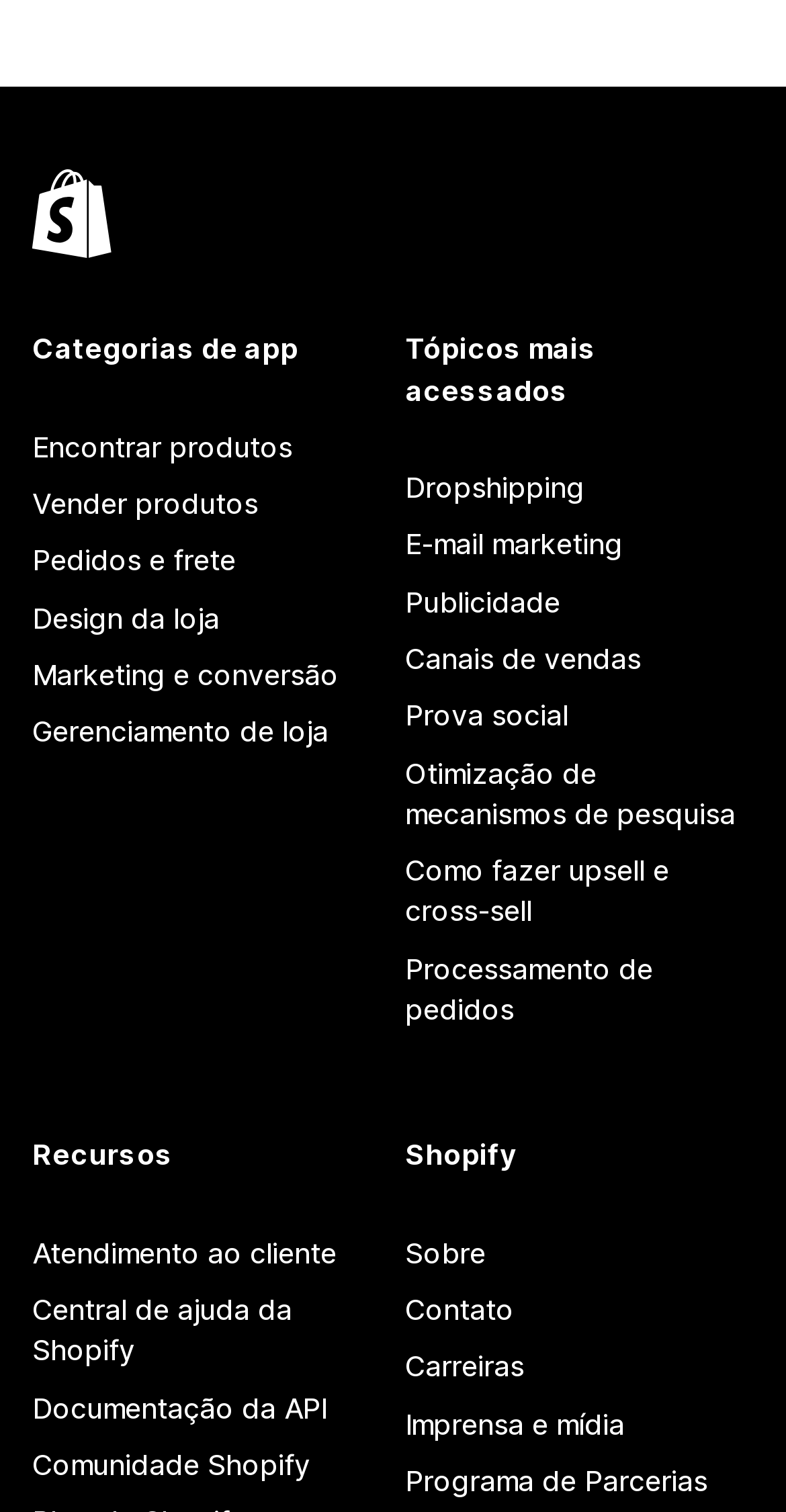Look at the image and write a detailed answer to the question: 
What is the last link in the 'Recursos' section?

The 'Recursos' section contains links to resources, and the last link in this section is 'Comunidade Shopify'.